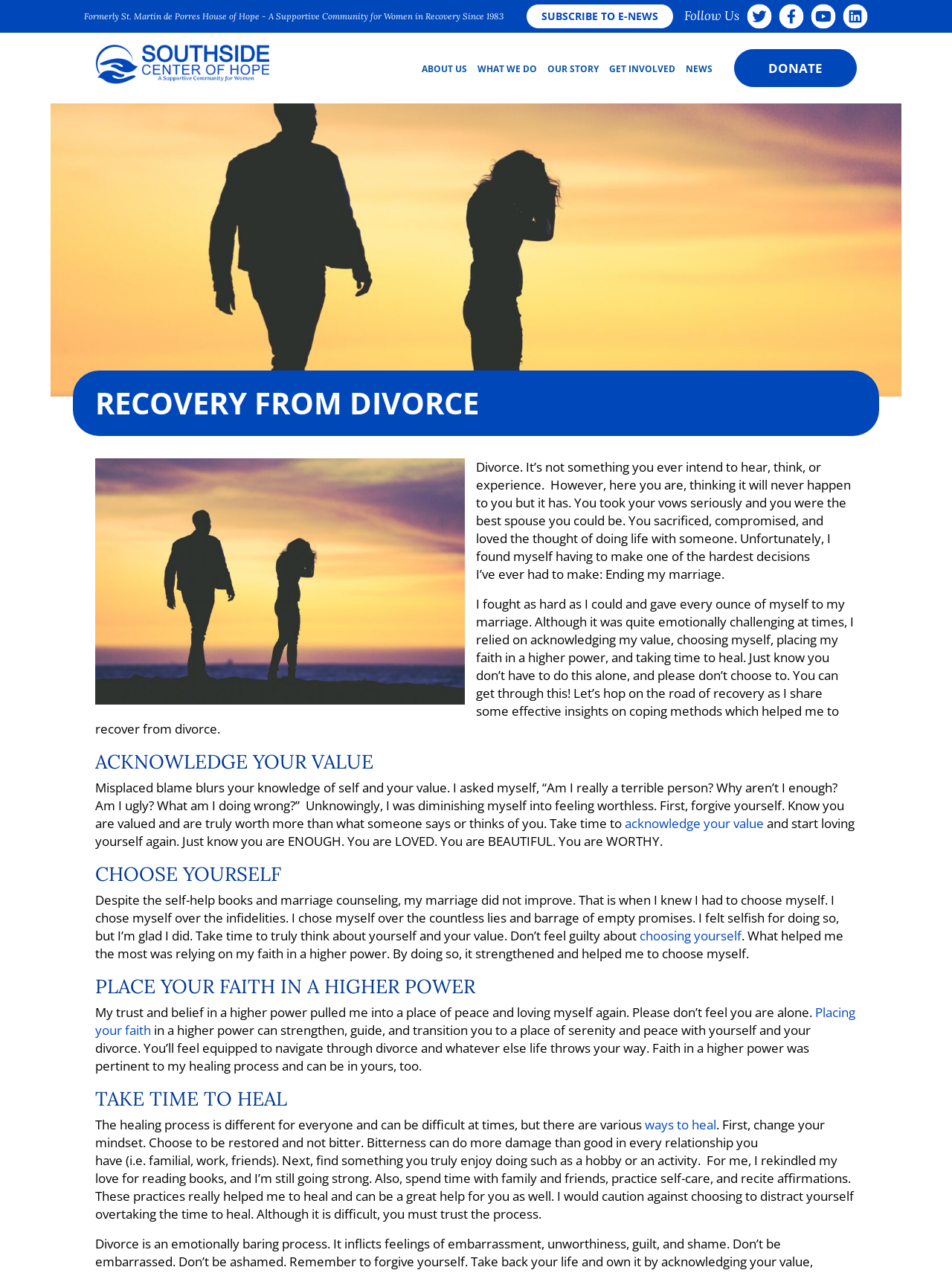Find the bounding box coordinates for the area you need to click to carry out the instruction: "Follow us on social media". The coordinates should be four float numbers between 0 and 1, indicated as [left, top, right, bottom].

[0.784, 0.003, 0.811, 0.023]